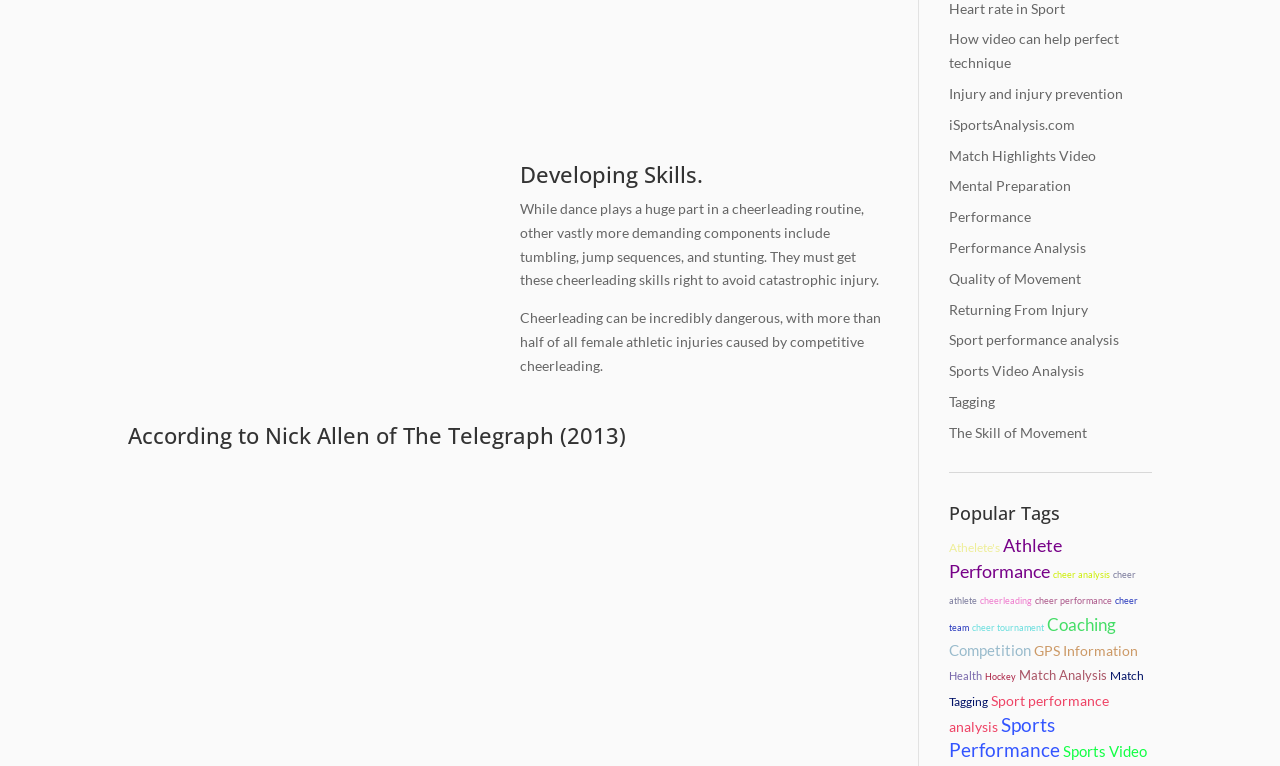What are some popular tags related to cheerleading?
Refer to the screenshot and respond with a concise word or phrase.

Athlete Performance, Coaching, Competition